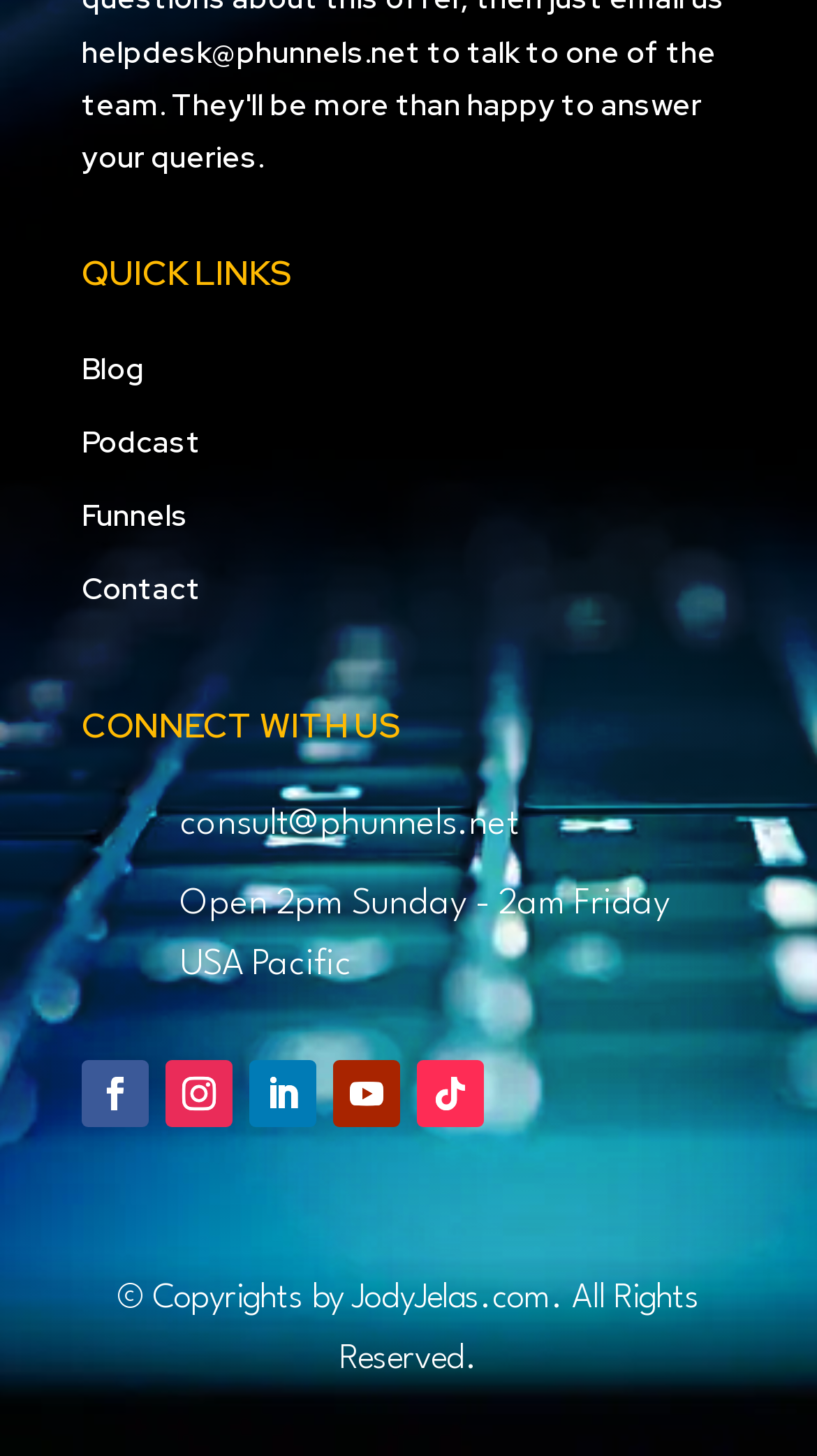Determine the bounding box coordinates of the element that should be clicked to execute the following command: "Go to page 2".

None